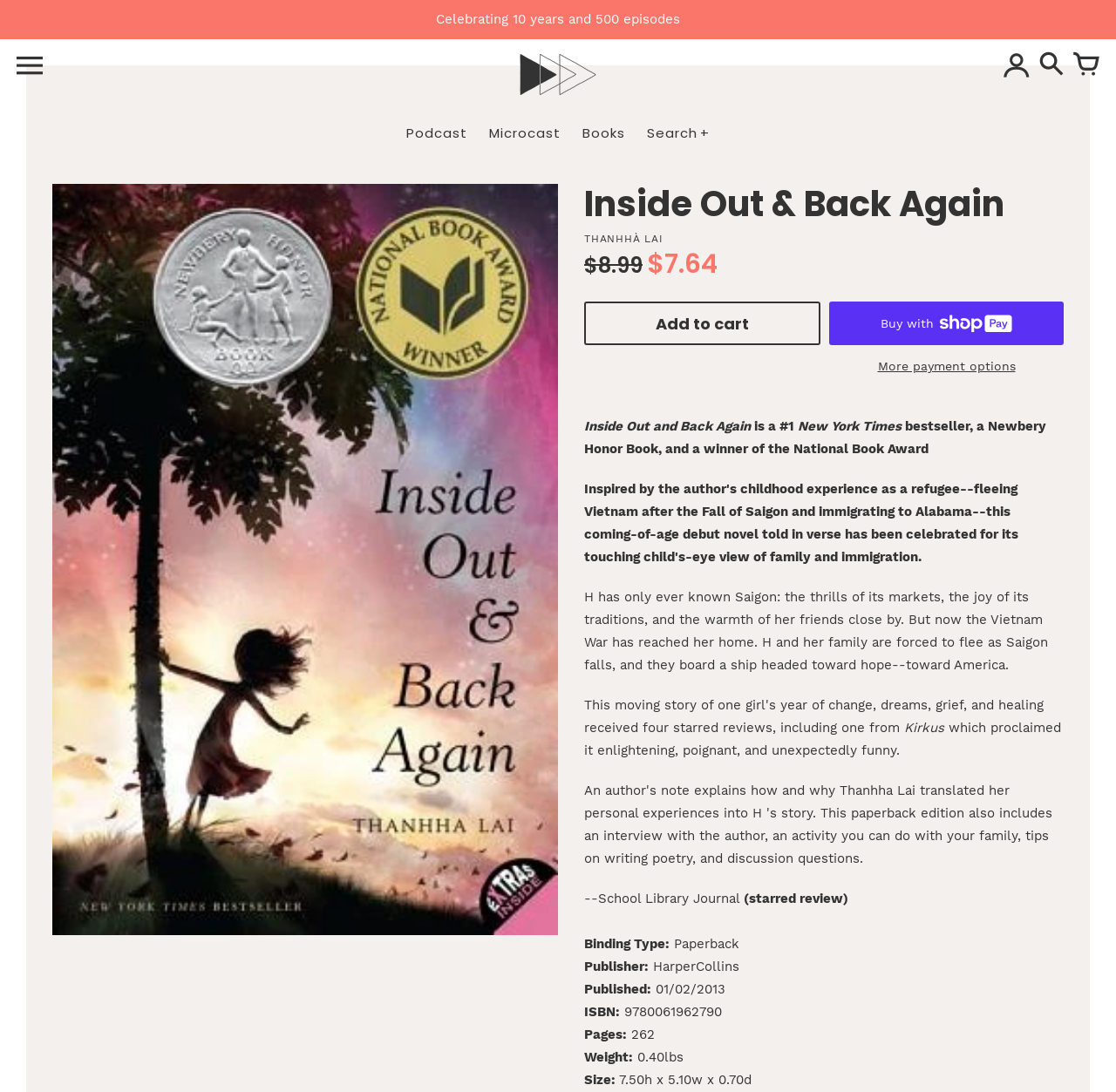What is the title of the book?
Based on the image, provide a one-word or brief-phrase response.

Inside Out & Back Again